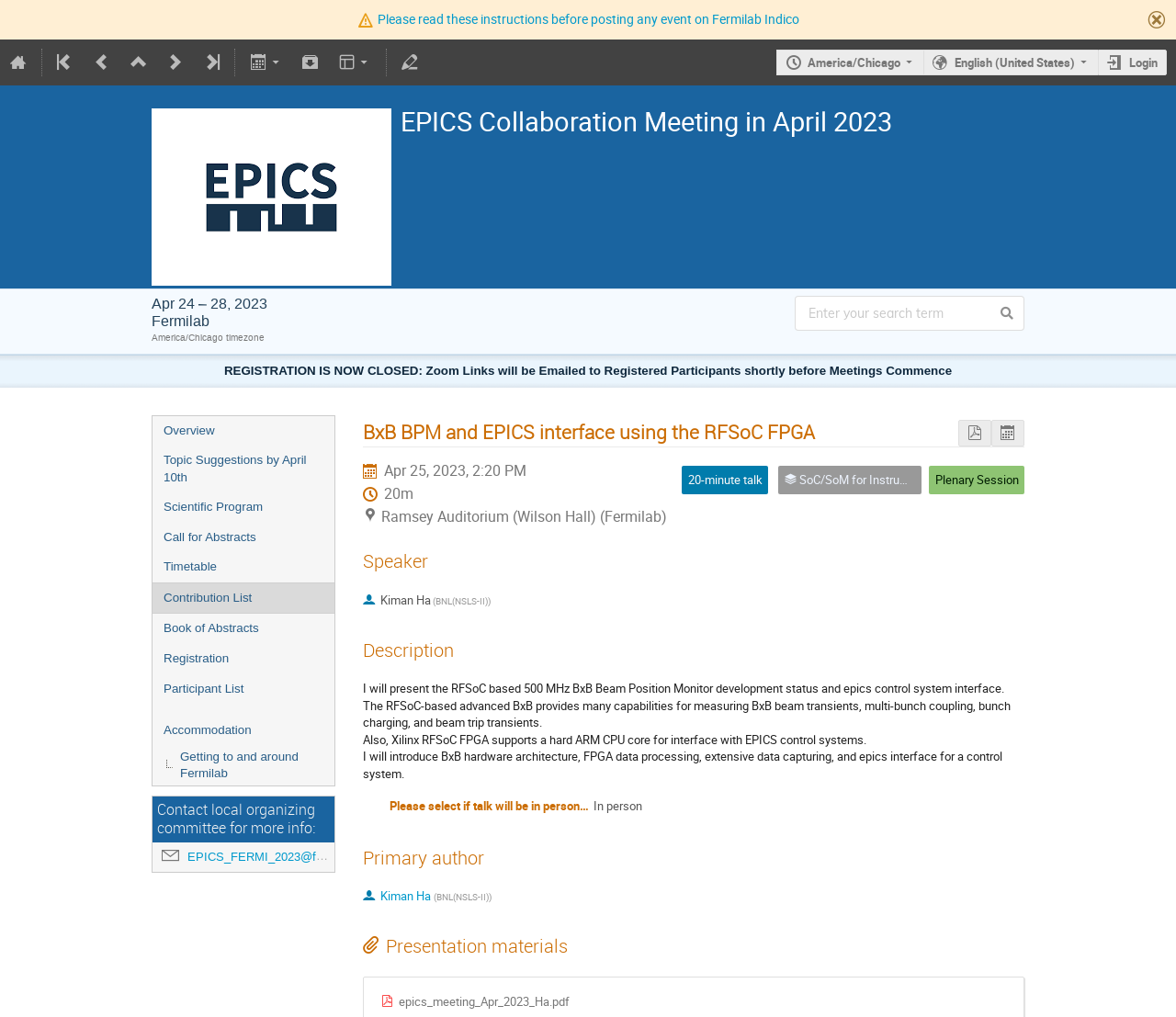Determine the bounding box for the UI element as described: "Call for Abstracts". The coordinates should be represented as four float numbers between 0 and 1, formatted as [left, top, right, bottom].

[0.13, 0.514, 0.284, 0.543]